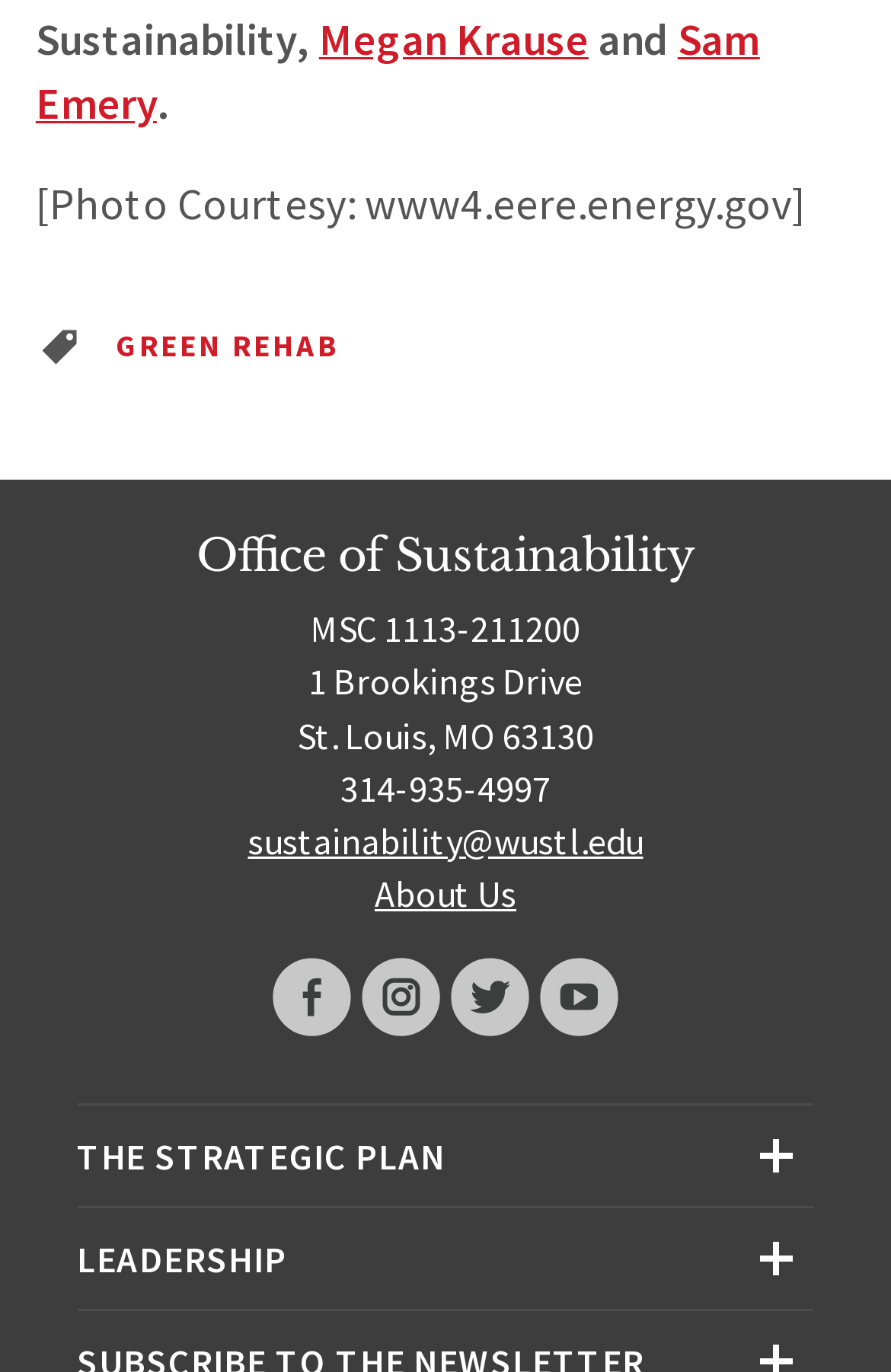Please locate the bounding box coordinates for the element that should be clicked to achieve the following instruction: "visit Megan Krause's page". Ensure the coordinates are given as four float numbers between 0 and 1, i.e., [left, top, right, bottom].

[0.358, 0.008, 0.66, 0.048]